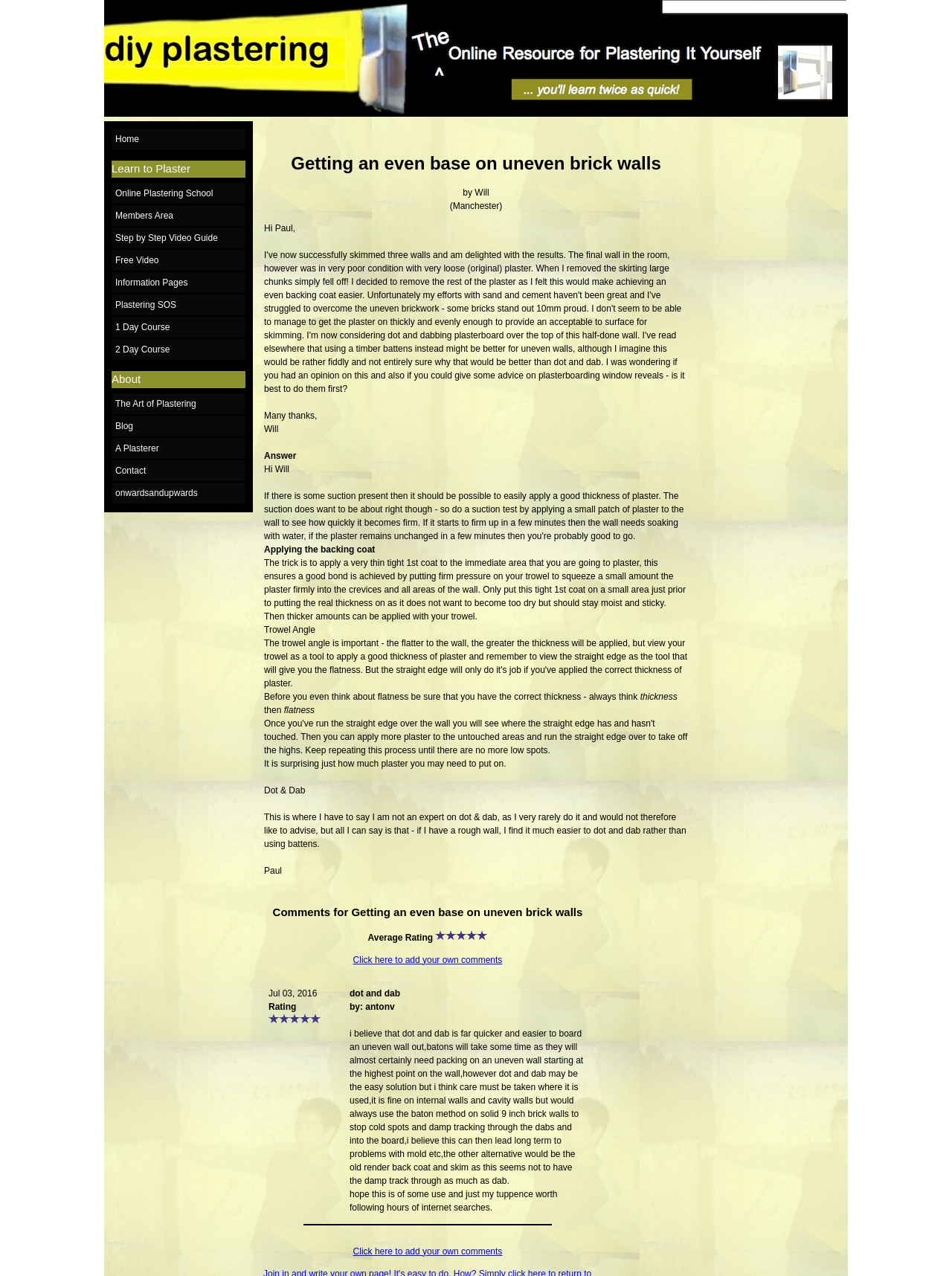Can you find the bounding box coordinates for the element that needs to be clicked to execute this instruction: "Click on the 'Home' link"? The coordinates should be given as four float numbers between 0 and 1, i.e., [left, top, right, bottom].

[0.117, 0.101, 0.258, 0.117]